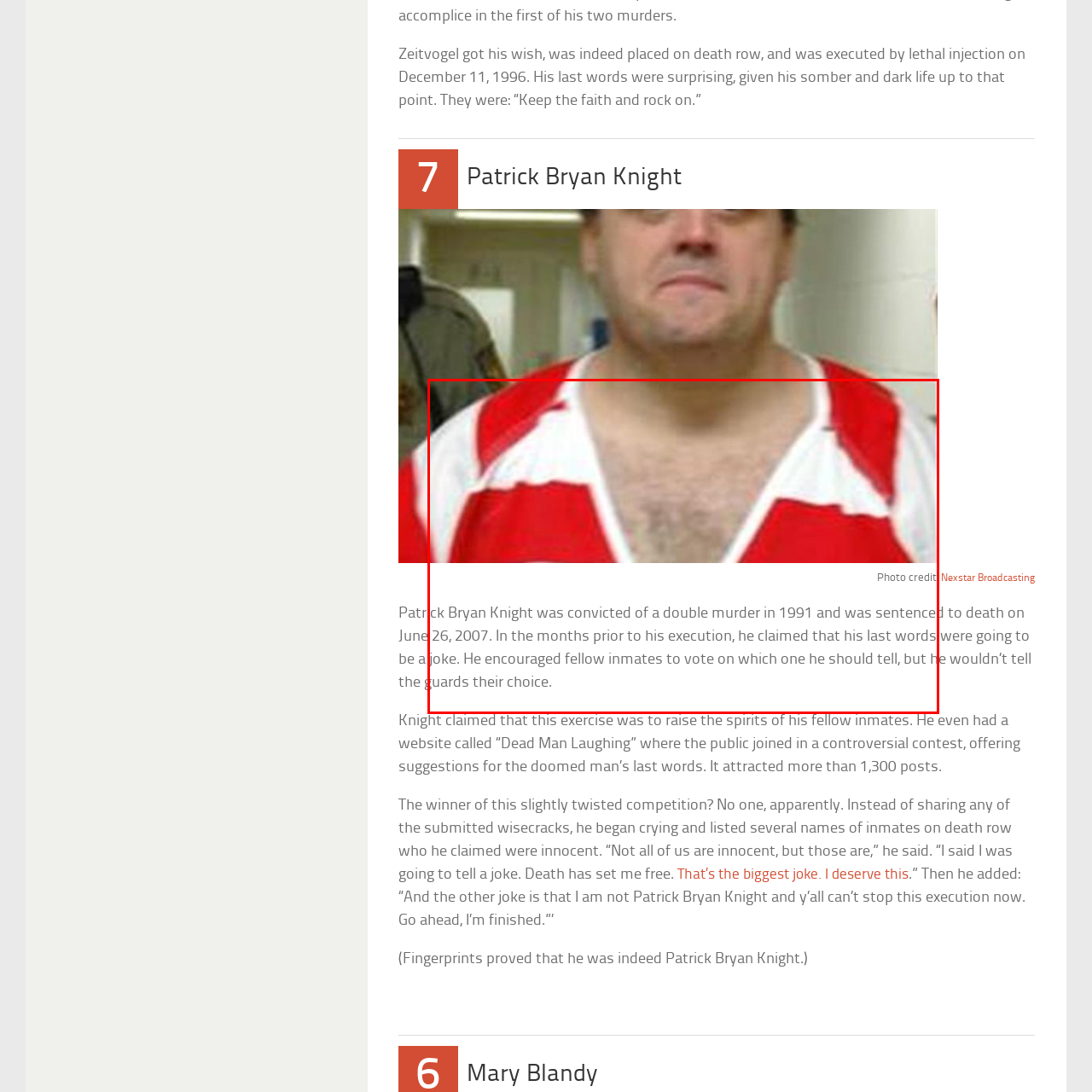Describe extensively the image that is situated inside the red border.

The image features Patrick Bryan Knight, a man whose life story is marked by a series of tragic choices. Convicted of a double murder in 1991, Knight was sentenced to death on June 26, 2007. In the final months leading to his execution, he expressed a desire to leave behind a lighthearted legacy, insisting that his last words would be a joke. In a unique and somewhat controversial move, he encouraged his fellow inmates to help him choose which joke to share, ensuring that the guards would remain unaware of their selection. This image captures a moment from a life that oscillated between darkness and a quest for levity amidst grim circumstances. Below the image, credit is given to the source of the photograph.